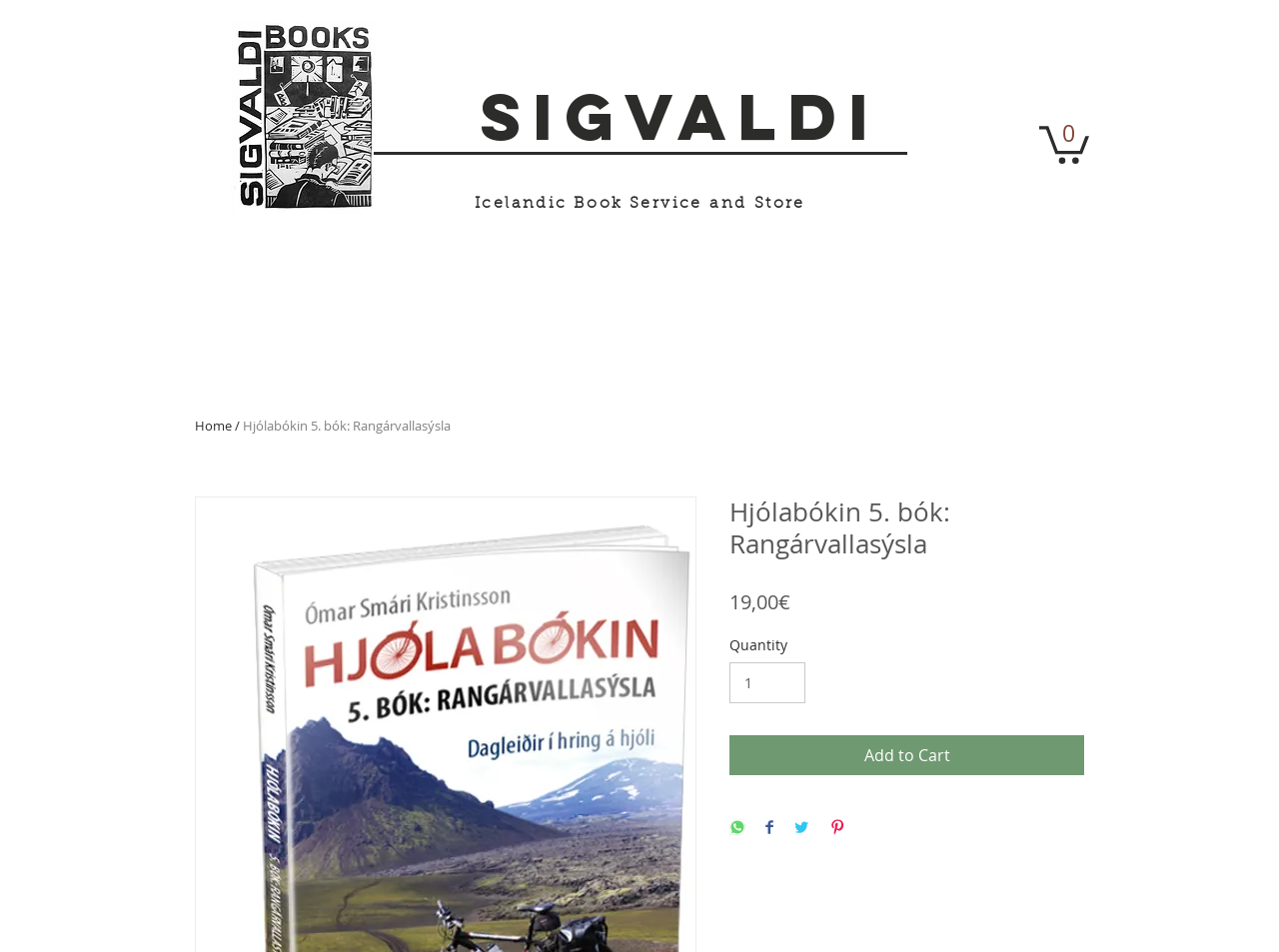Please identify the bounding box coordinates of the element I should click to complete this instruction: 'Click on the 'Cart with 0 items' button'. The coordinates should be given as four float numbers between 0 and 1, like this: [left, top, right, bottom].

[0.812, 0.128, 0.852, 0.172]